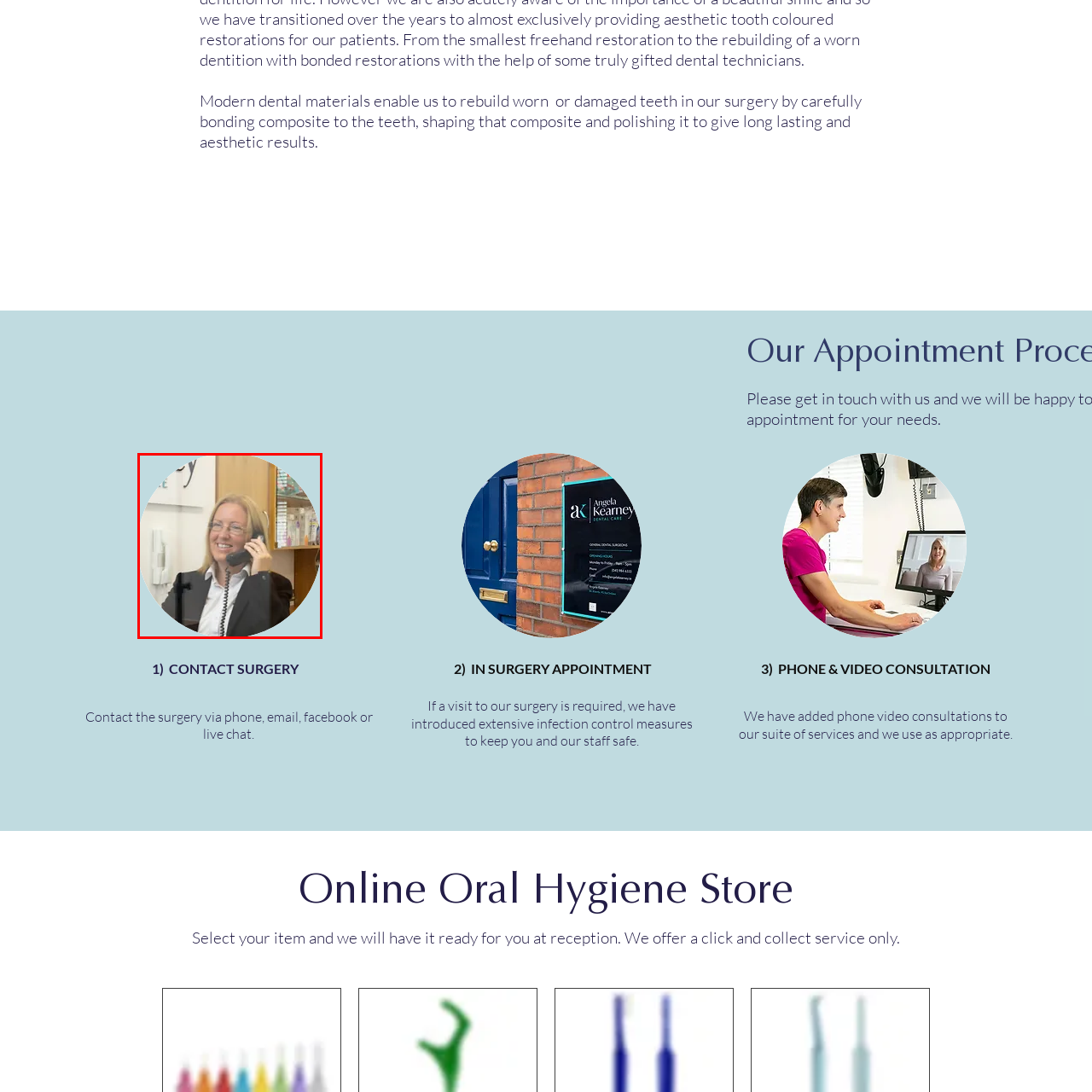What is the woman's role in the dental practice?
Study the area inside the red bounding box in the image and answer the question in detail.

The woman's professional attire and her engagement in a phone conversation suggest that she is involved in client interaction. The caption also mentions that her attire suggests a role that involves client interaction, which is consistent with a receptionist or dental coordinator role.